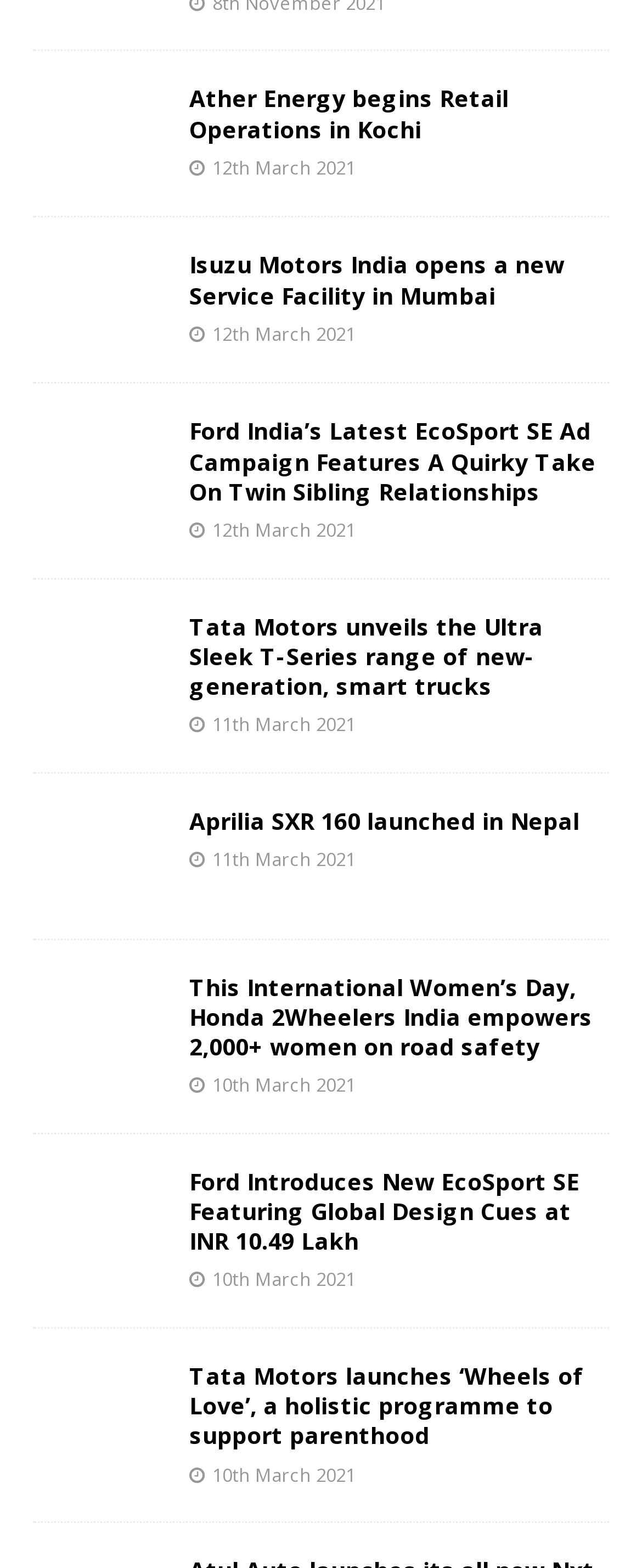Answer the question in a single word or phrase:
How many news articles are from 11th March 2021?

2